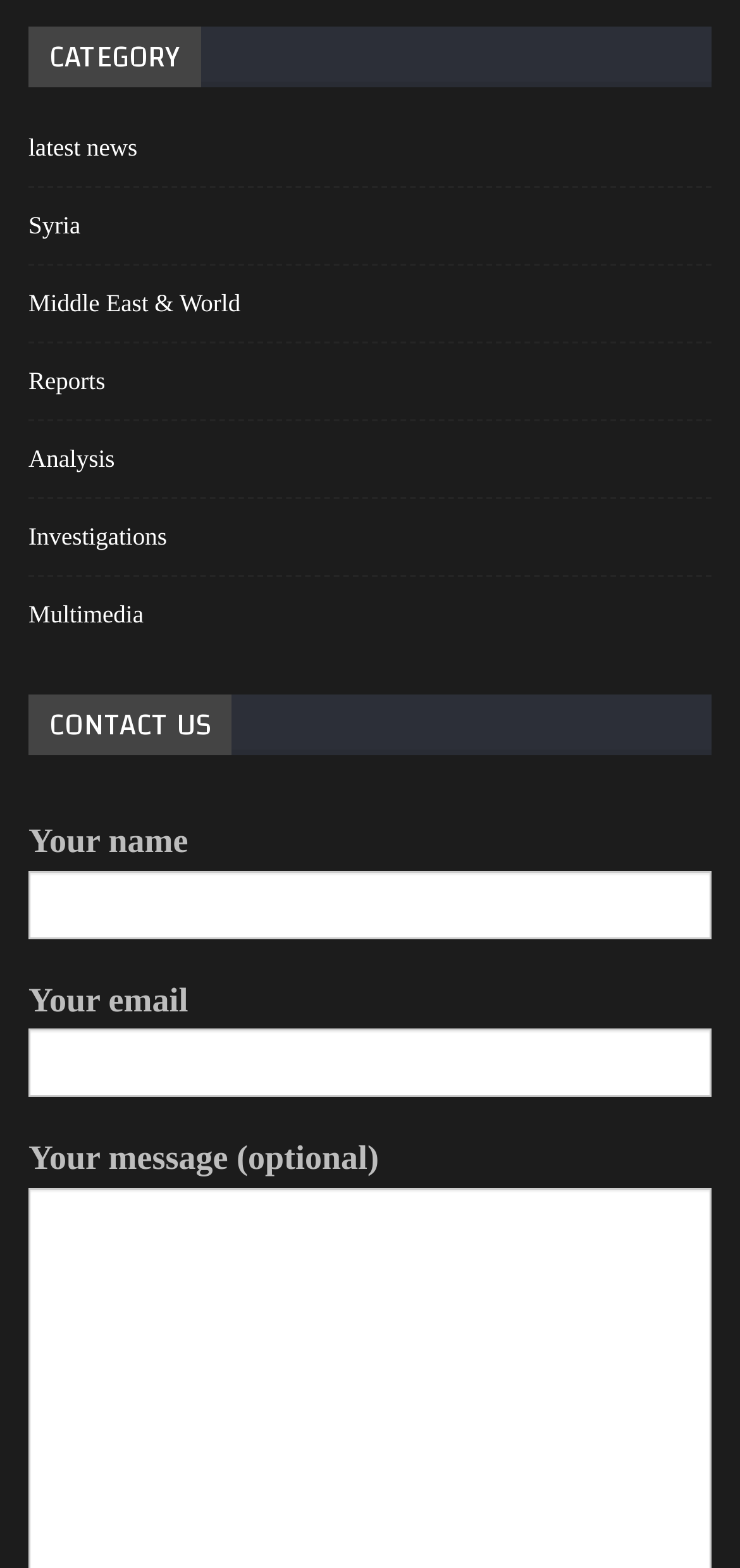Please determine the bounding box of the UI element that matches this description: Leonhardt. The coordinates should be given as (top-left x, top-left y, bottom-right x, bottom-right y), with all values between 0 and 1.

None